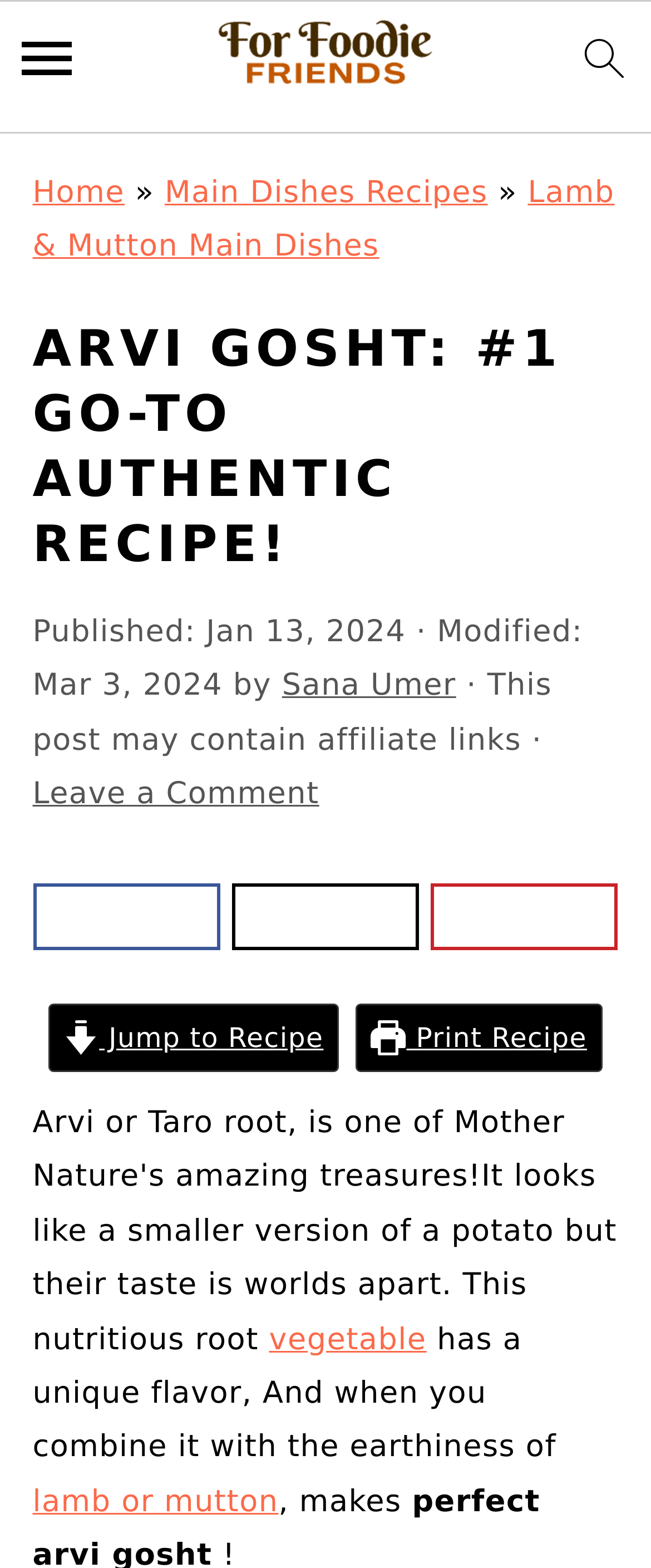Using the description "Leave a Comment", locate and provide the bounding box of the UI element.

[0.05, 0.495, 0.49, 0.518]